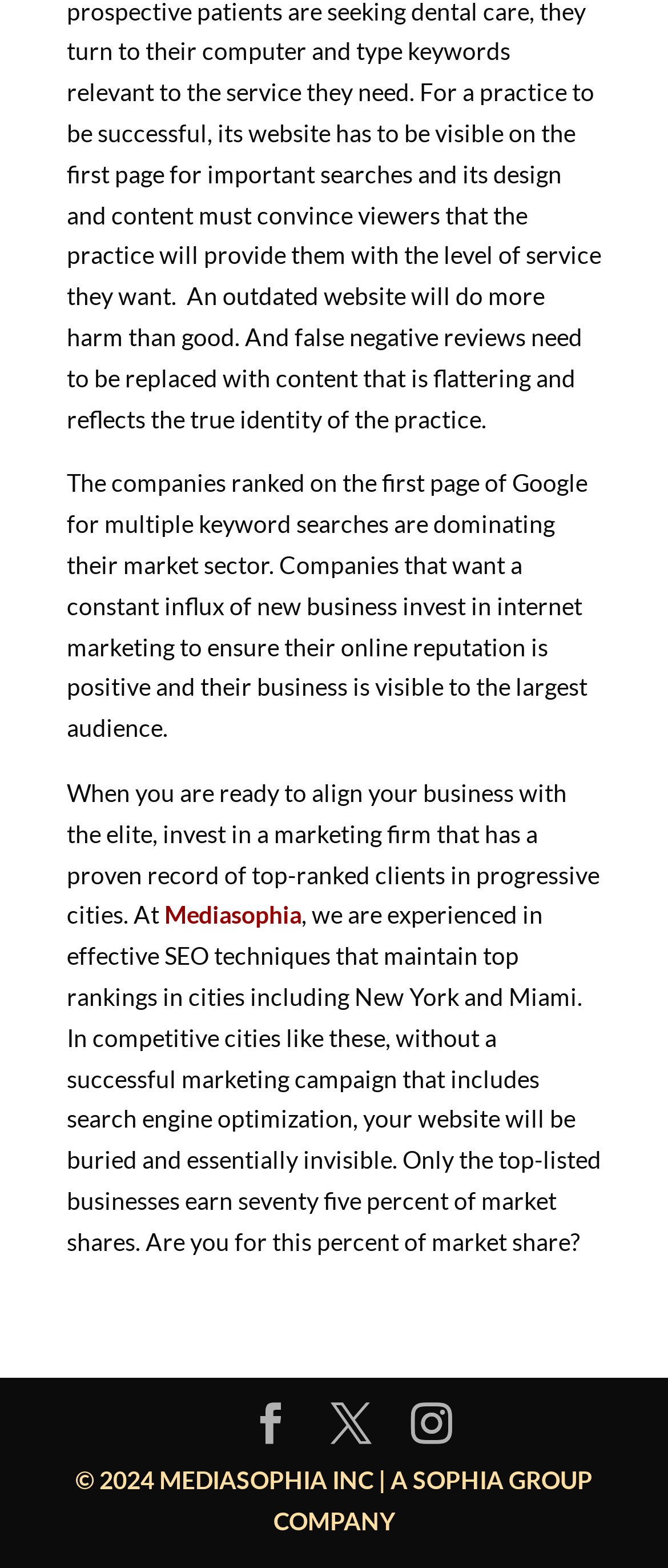Respond to the question below with a single word or phrase:
What percentage of market share do top-listed businesses earn?

seventy five percent